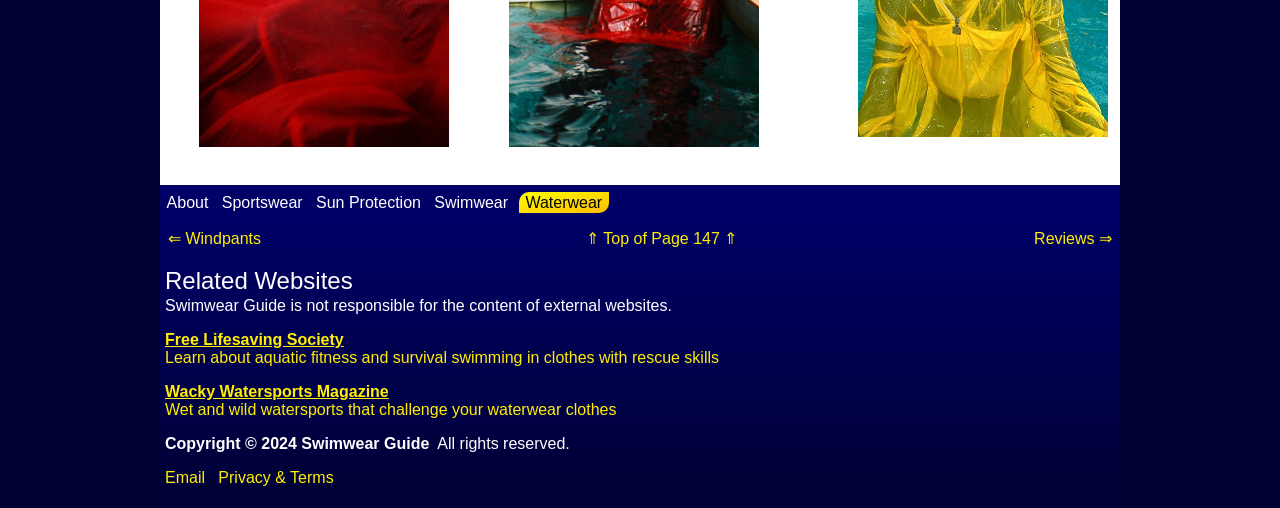What is the copyright year of the Swimwear Guide?
Please provide a comprehensive answer based on the information in the image.

The copyright information is located at the bottom of the webpage, and the year is specified as 2024 with a bounding box coordinate of [0.129, 0.856, 0.335, 0.89].